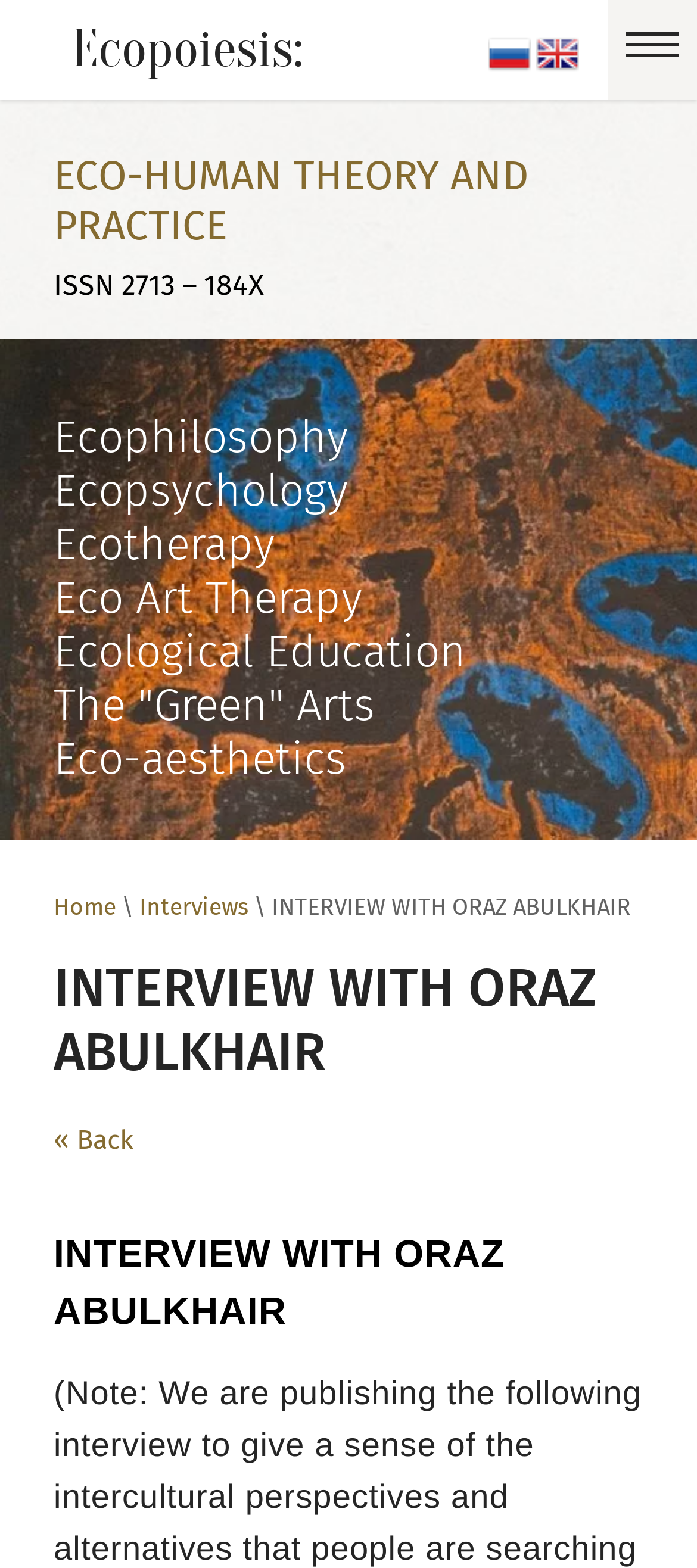What is the ISSN number of the publication?
Observe the image and answer the question with a one-word or short phrase response.

2713 – 184X